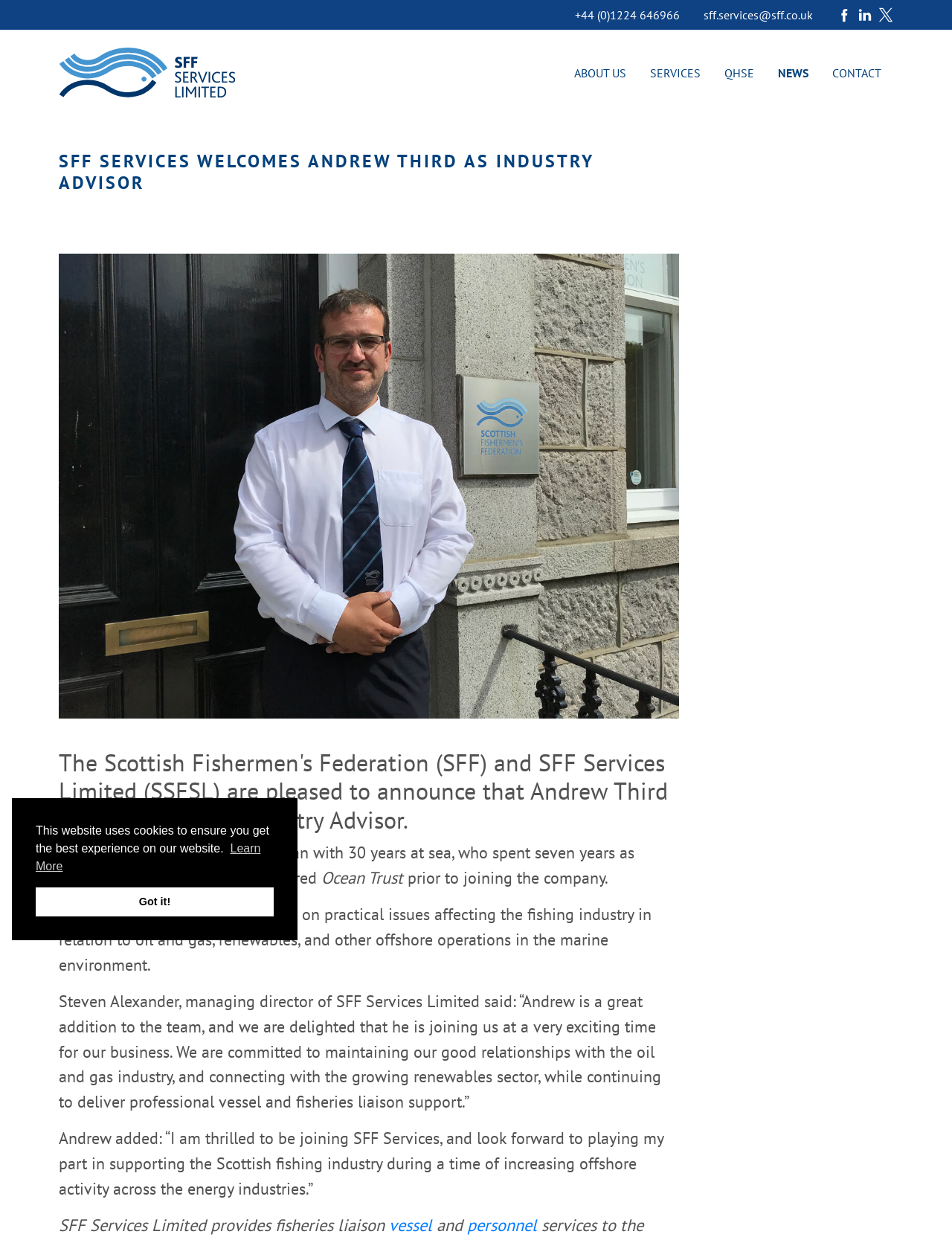Describe all visible elements and their arrangement on the webpage.

The webpage is about SFF Services welcoming Andrew Third as an Industry Advisor. At the top of the page, there is a cookie consent dialog with a message about the website using cookies, along with "learn more" and "dismiss" buttons. 

Below the cookie dialog, there are contact information and social media links, including a phone number, email address, and icons for Facebook, LinkedIn, and another platform.

On the left side of the page, there is a site logo, and above it, there are navigation links to "ABOUT US", "SERVICES", "QHSE", "NEWS", and "CONTACT".

The main content of the page is an announcement about Andrew Third joining SFF Services as an Industry Advisor. There is a large heading with the title of the announcement, followed by a figure containing an image of Andrew Third. 

Below the image, there are several paragraphs of text describing Andrew's experience and his new role. The text explains that Andrew is an experienced fisherman who will advise on practical issues affecting the fishing industry. There are also quotes from Steven Alexander, the managing director of SFF Services Limited, and Andrew Third himself.

At the bottom of the page, there is a brief description of SFF Services Limited, which provides fisheries liaison, vessel, and personnel services.